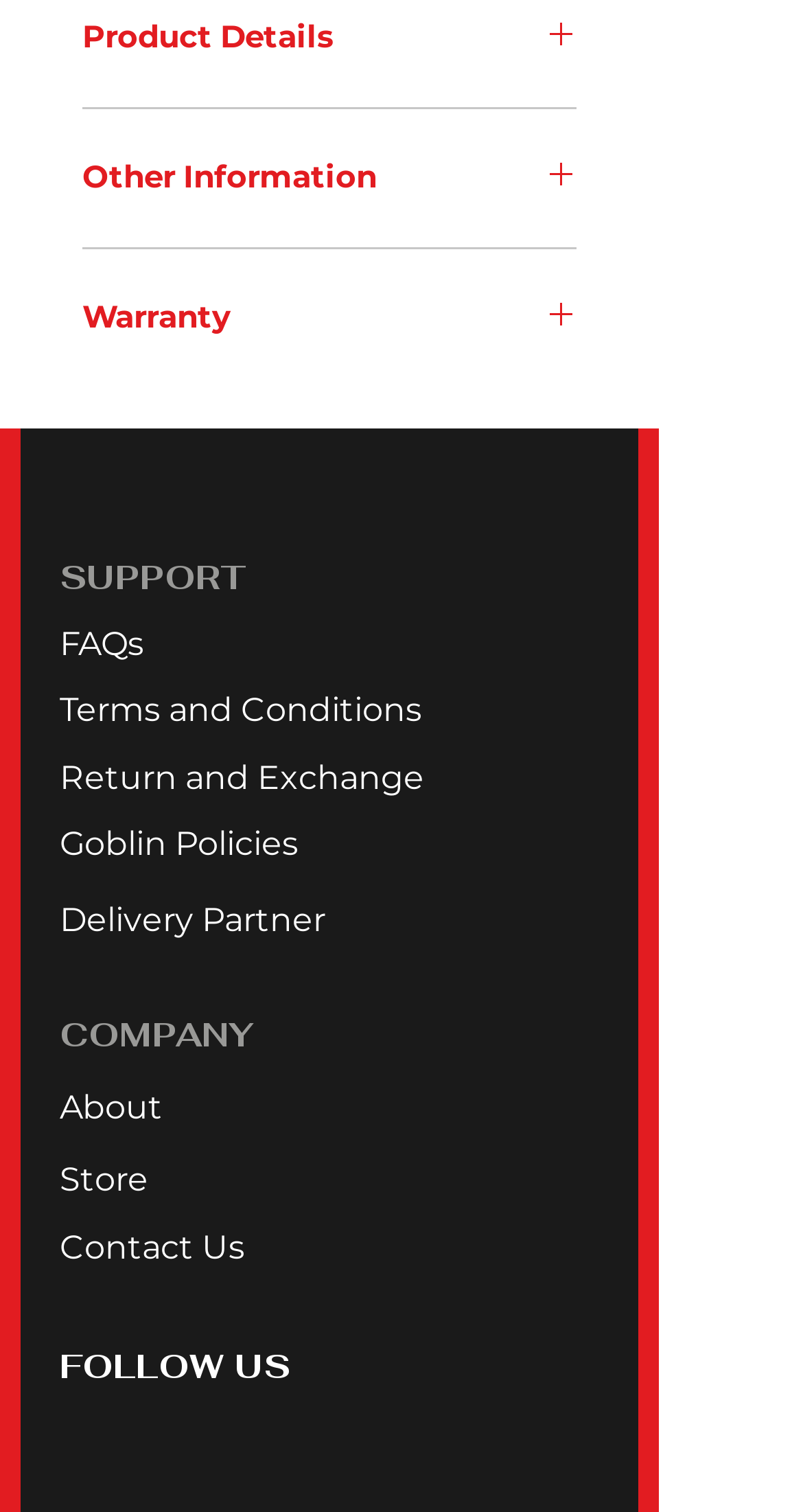Pinpoint the bounding box coordinates of the clickable area needed to execute the instruction: "Go to About". The coordinates should be specified as four float numbers between 0 and 1, i.e., [left, top, right, bottom].

[0.074, 0.721, 0.203, 0.744]